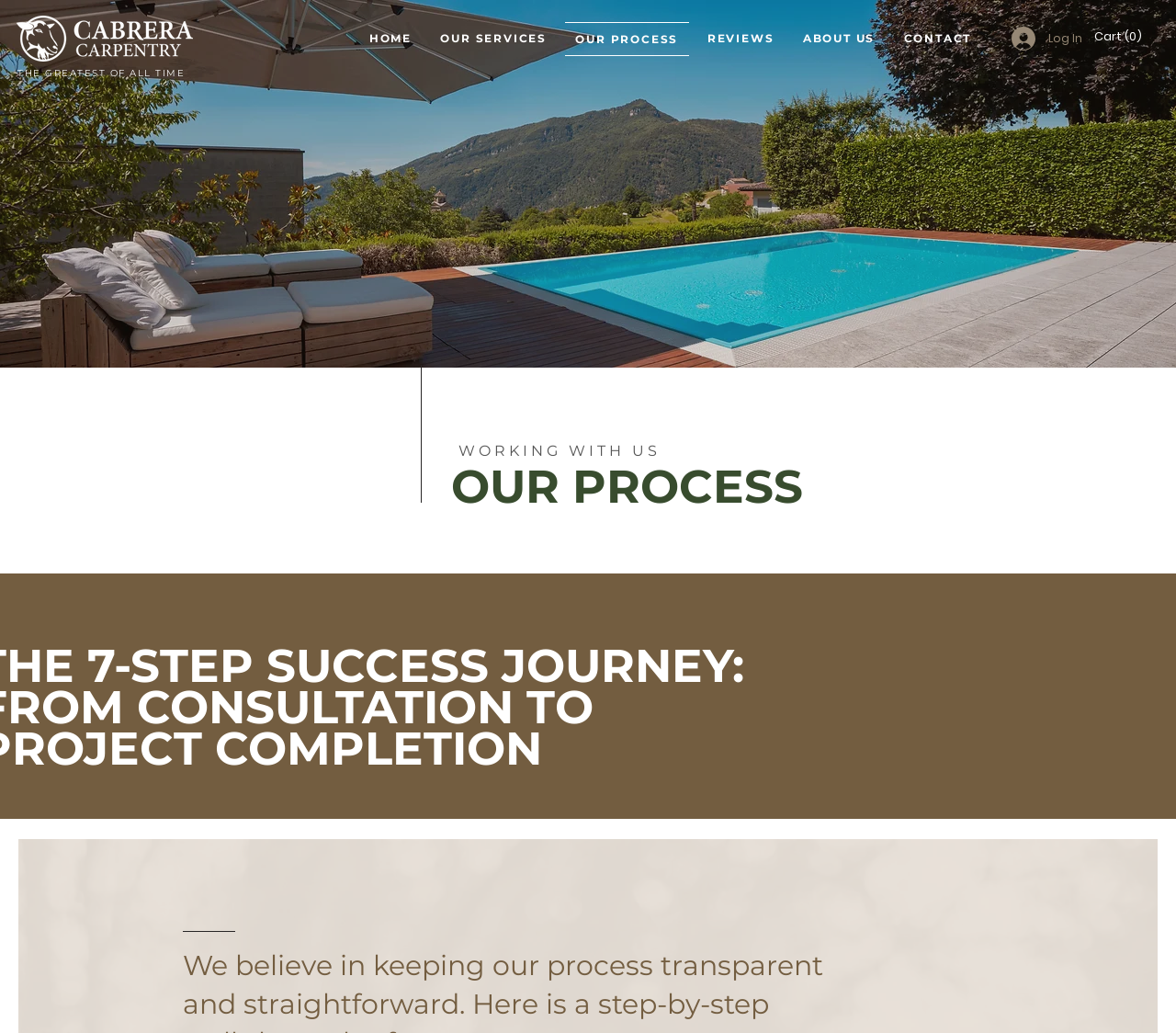What is the current number of items in the cart?
Carefully examine the image and provide a detailed answer to the question.

The current number of items in the cart is 0, which is indicated by the button 'Cart with 0 items' located at the top right corner of the webpage, with a bounding box of [0.93, 0.028, 0.973, 0.042].